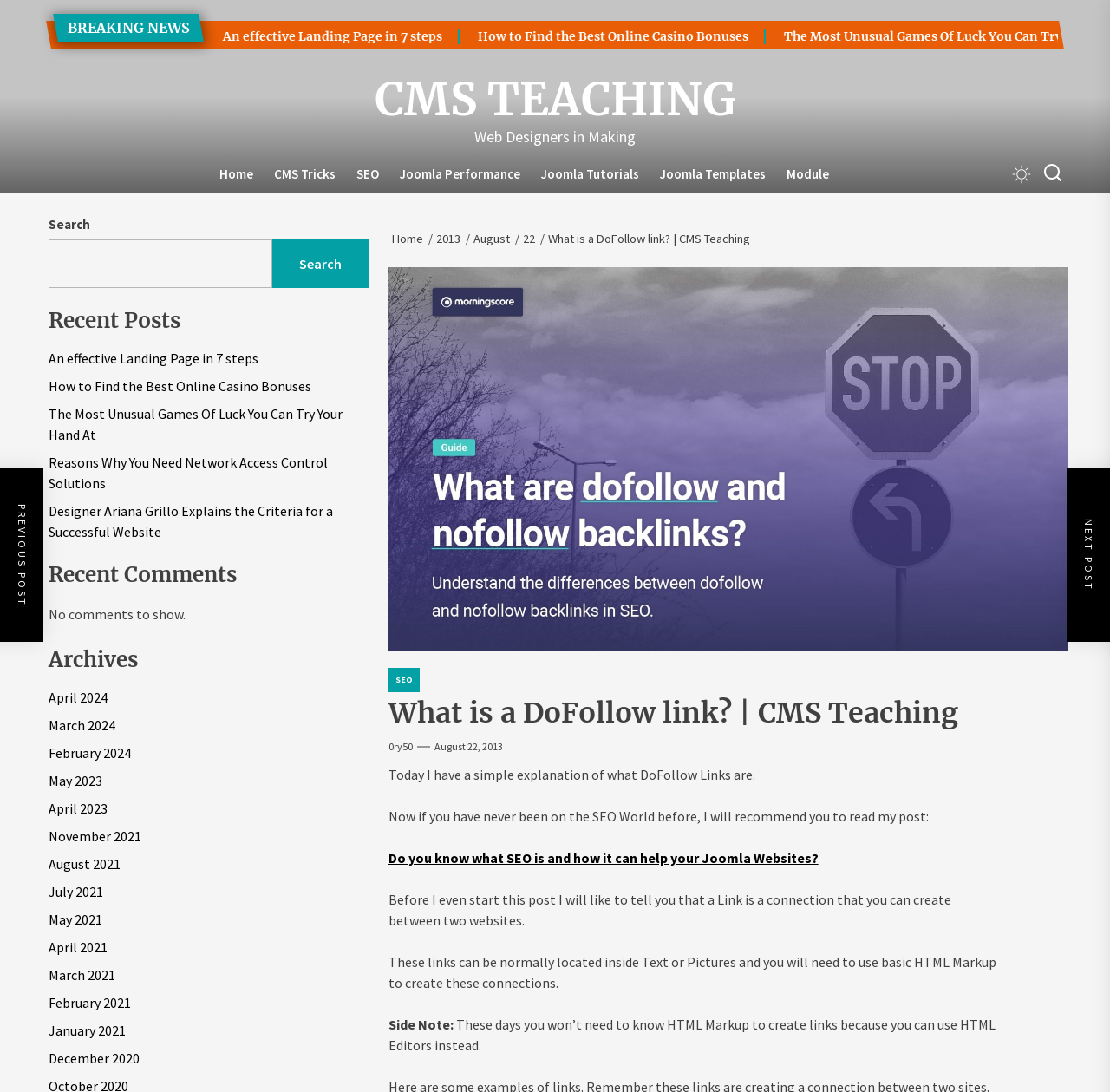Identify the bounding box coordinates of the area that should be clicked in order to complete the given instruction: "Check recent posts". The bounding box coordinates should be four float numbers between 0 and 1, i.e., [left, top, right, bottom].

[0.044, 0.283, 0.332, 0.306]